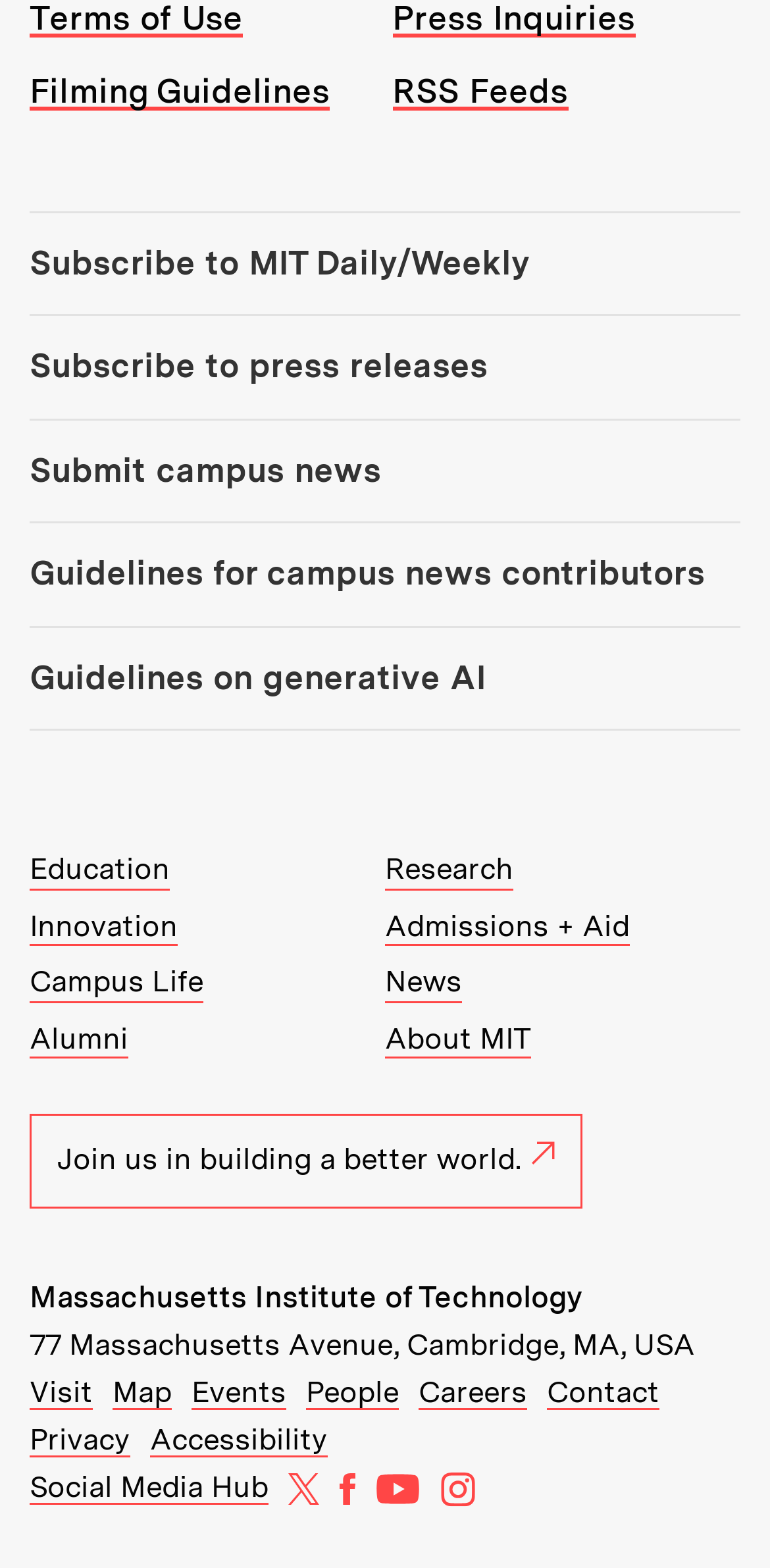Pinpoint the bounding box coordinates of the area that must be clicked to complete this instruction: "Subscribe to MIT Daily/Weekly".

[0.038, 0.136, 0.962, 0.202]